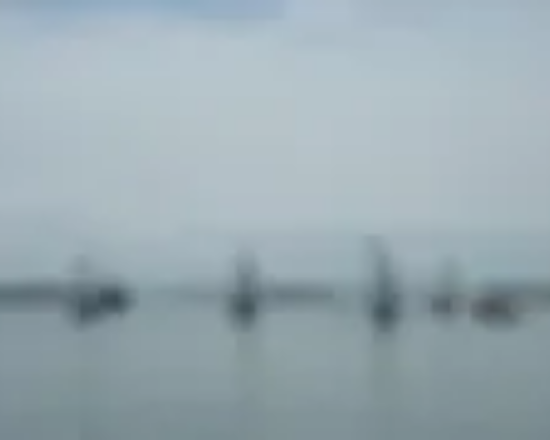Give a one-word or short phrase answer to this question: 
What is the theme of the image related to?

Marine safety